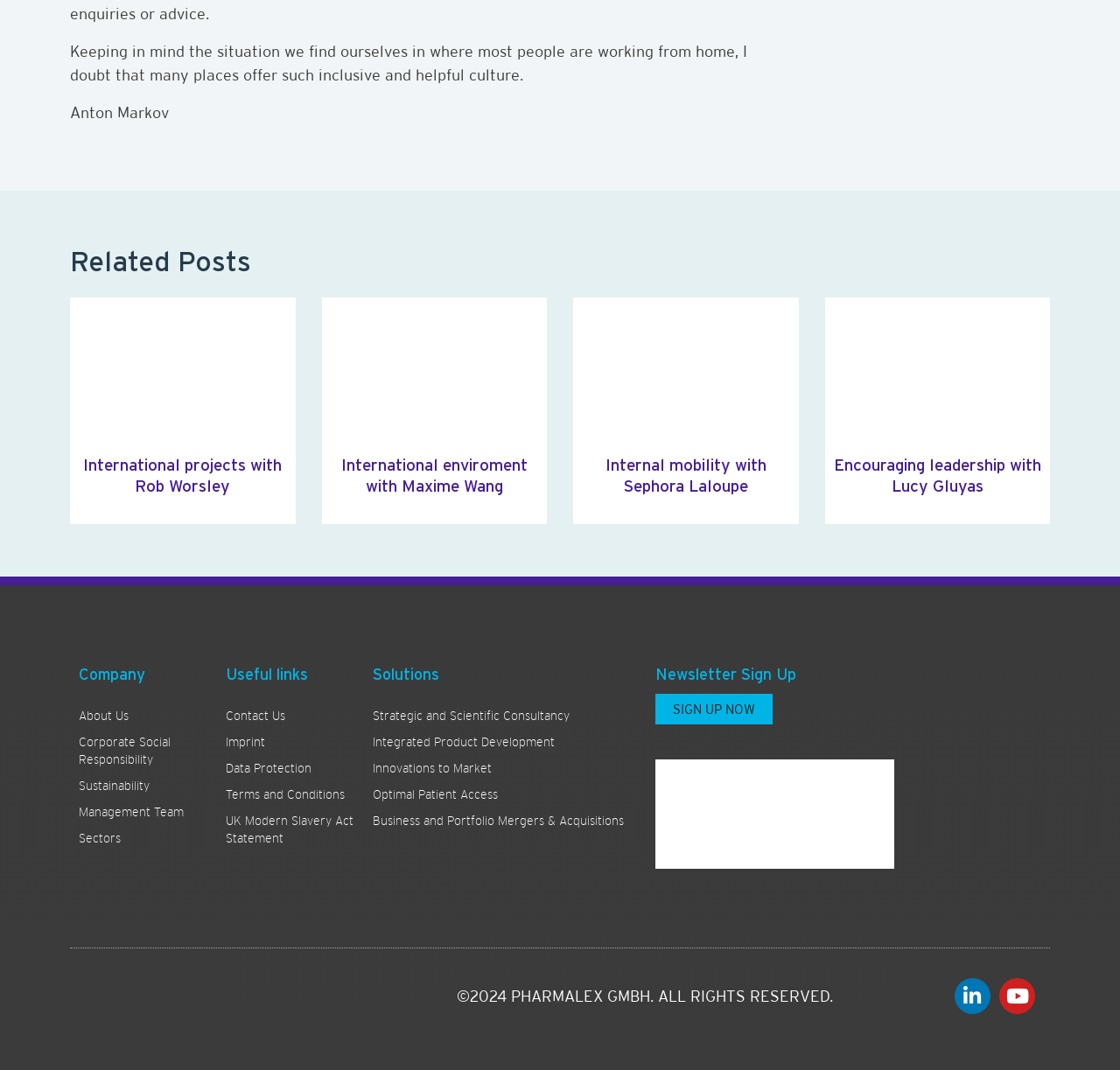Consider the image and give a detailed and elaborate answer to the question: 
What is the title of the section that contains links to 'About Us', 'Corporate Social Responsibility', and 'Sustainability'?

The section that contains links to 'About Us', 'Corporate Social Responsibility', and 'Sustainability' is located in the middle of the webpage. The title of this section is 'Company', which is a heading element.